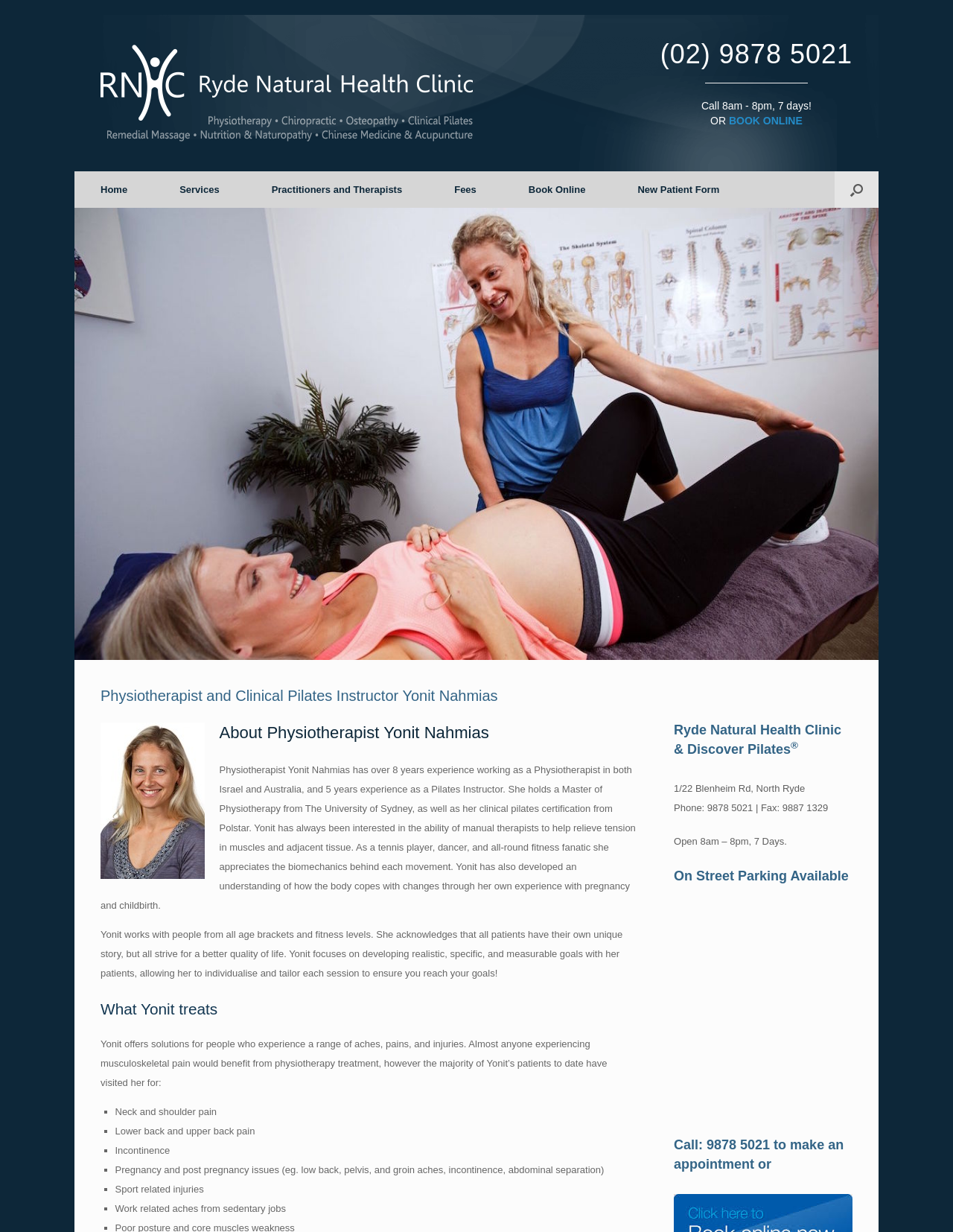Please provide a comprehensive answer to the question based on the screenshot: What is the phone number to book an appointment?

The phone number to book an appointment can be found in the top-right corner of the webpage, where it says 'Call (02) 9878 5021 to book now!'.